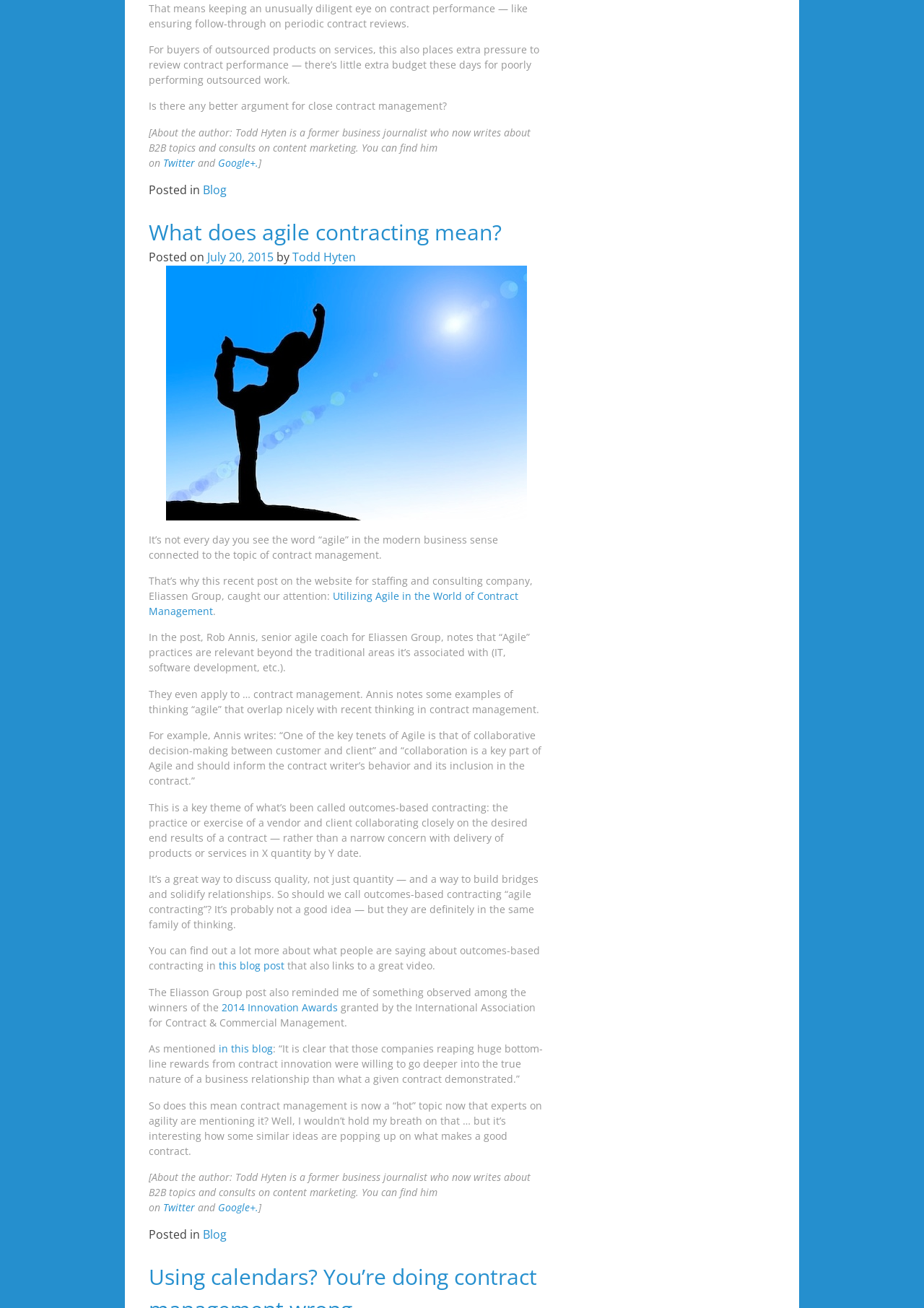Respond to the following question using a concise word or phrase: 
Who is the author of the article?

Todd Hyten